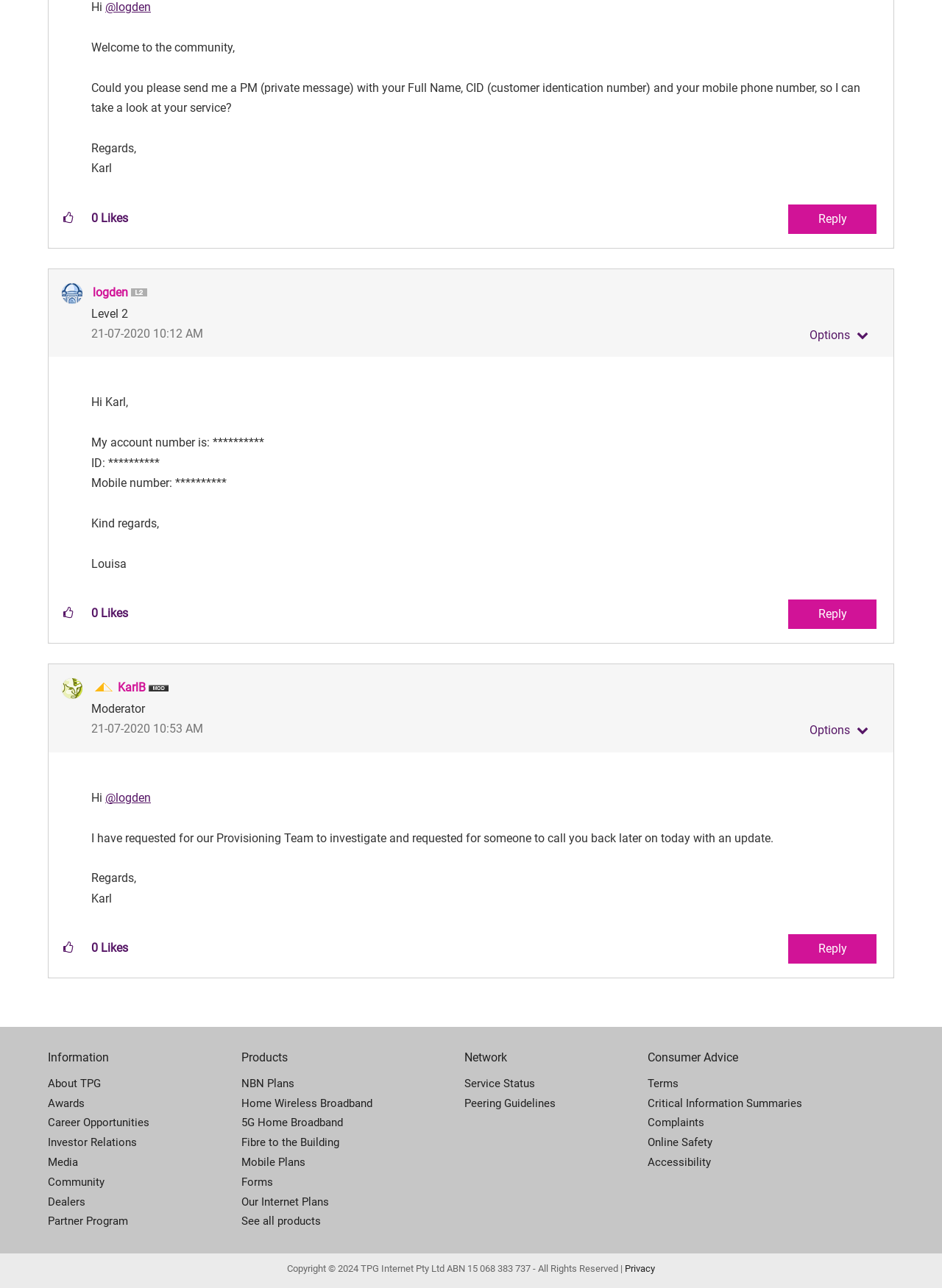Locate the bounding box coordinates of the element that needs to be clicked to carry out the instruction: "Click the 'Reply' button again". The coordinates should be given as four float numbers ranging from 0 to 1, i.e., [left, top, right, bottom].

[0.837, 0.466, 0.93, 0.488]